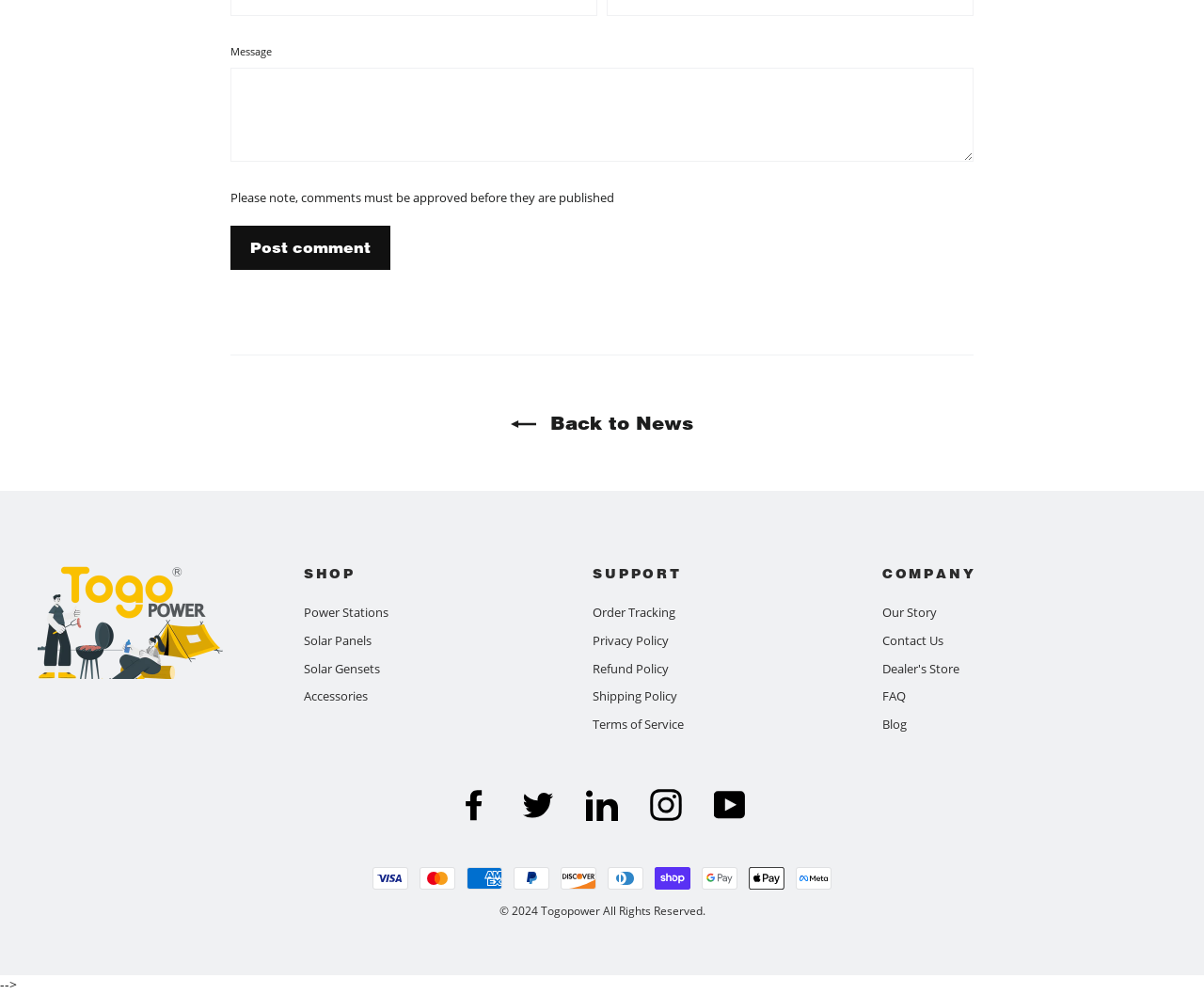Determine the bounding box coordinates of the element's region needed to click to follow the instruction: "go back to news". Provide these coordinates as four float numbers between 0 and 1, formatted as [left, top, right, bottom].

[0.424, 0.413, 0.576, 0.437]